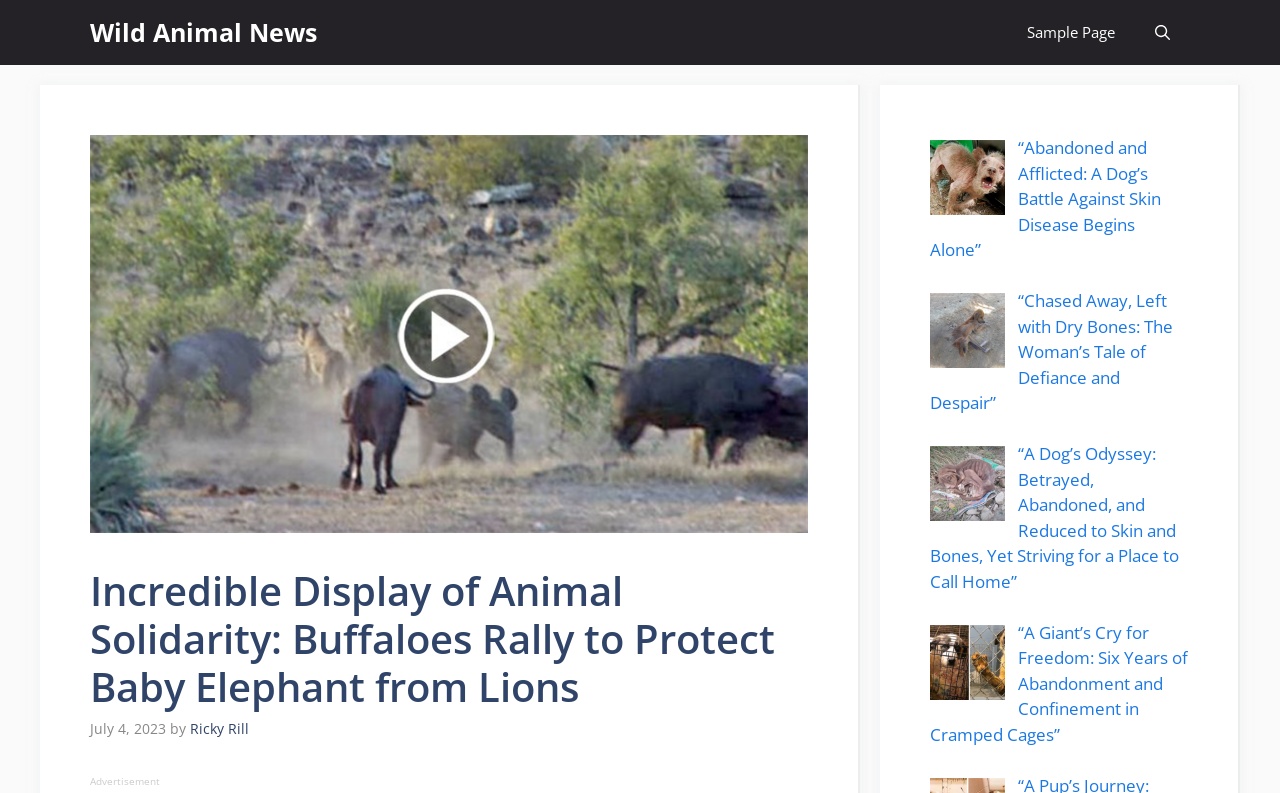Specify the bounding box coordinates of the area to click in order to execute this command: 'read the article by Ricky Rill'. The coordinates should consist of four float numbers ranging from 0 to 1, and should be formatted as [left, top, right, bottom].

[0.148, 0.907, 0.195, 0.931]